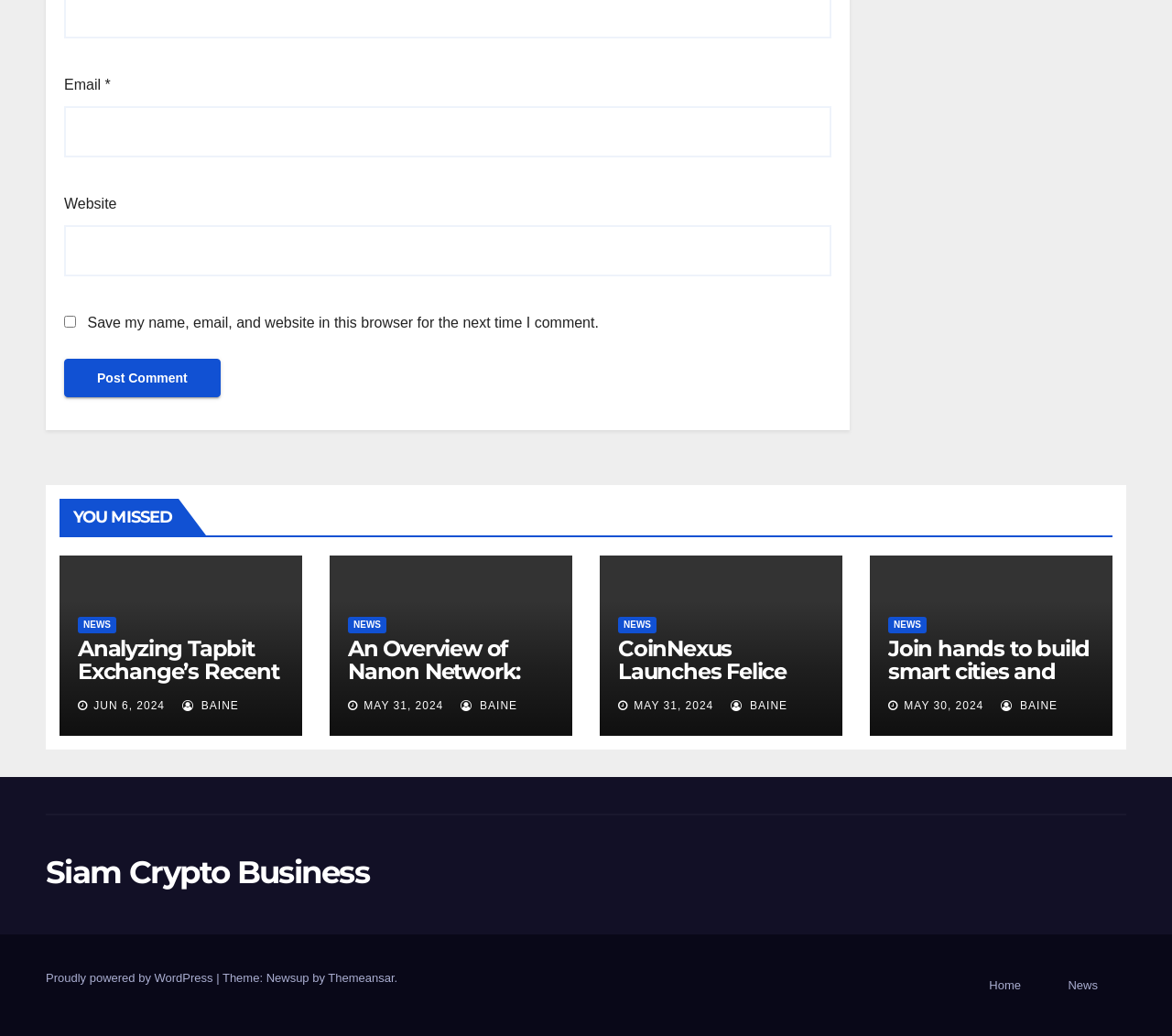What is the name of the author or publisher of the webpage?
Based on the image content, provide your answer in one word or a short phrase.

BAINE